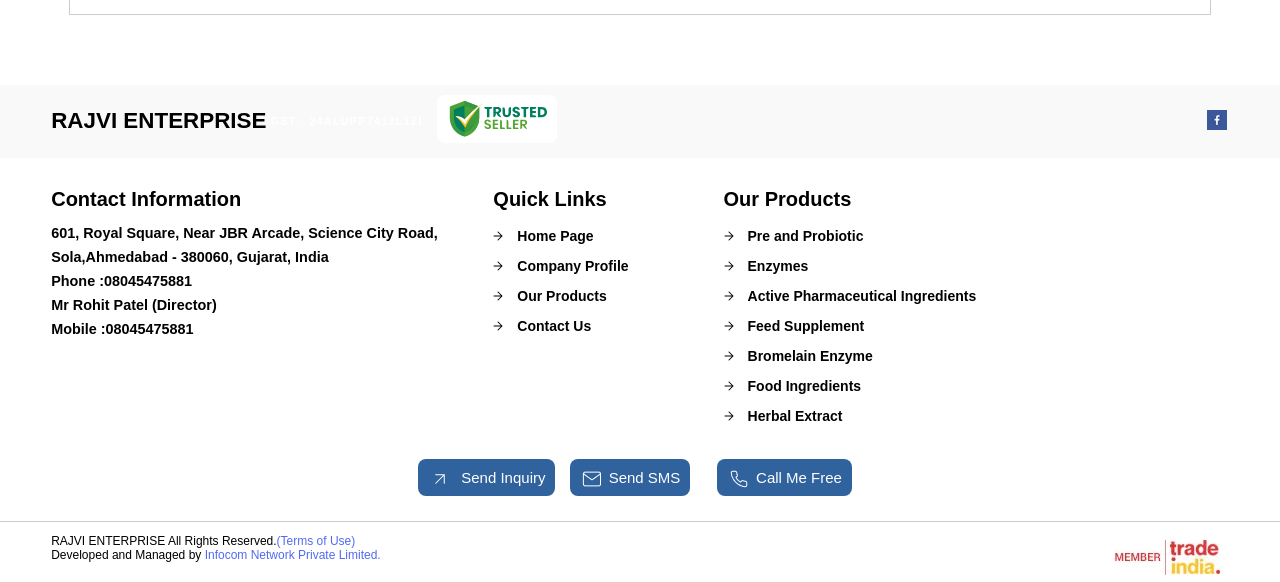Could you please study the image and provide a detailed answer to the question:
What is the name of the enterprise?

The name of the enterprise can be found at the top of the webpage, in the static text element 'RAJVI ENTERPRISE' with bounding box coordinates [0.04, 0.186, 0.208, 0.229].